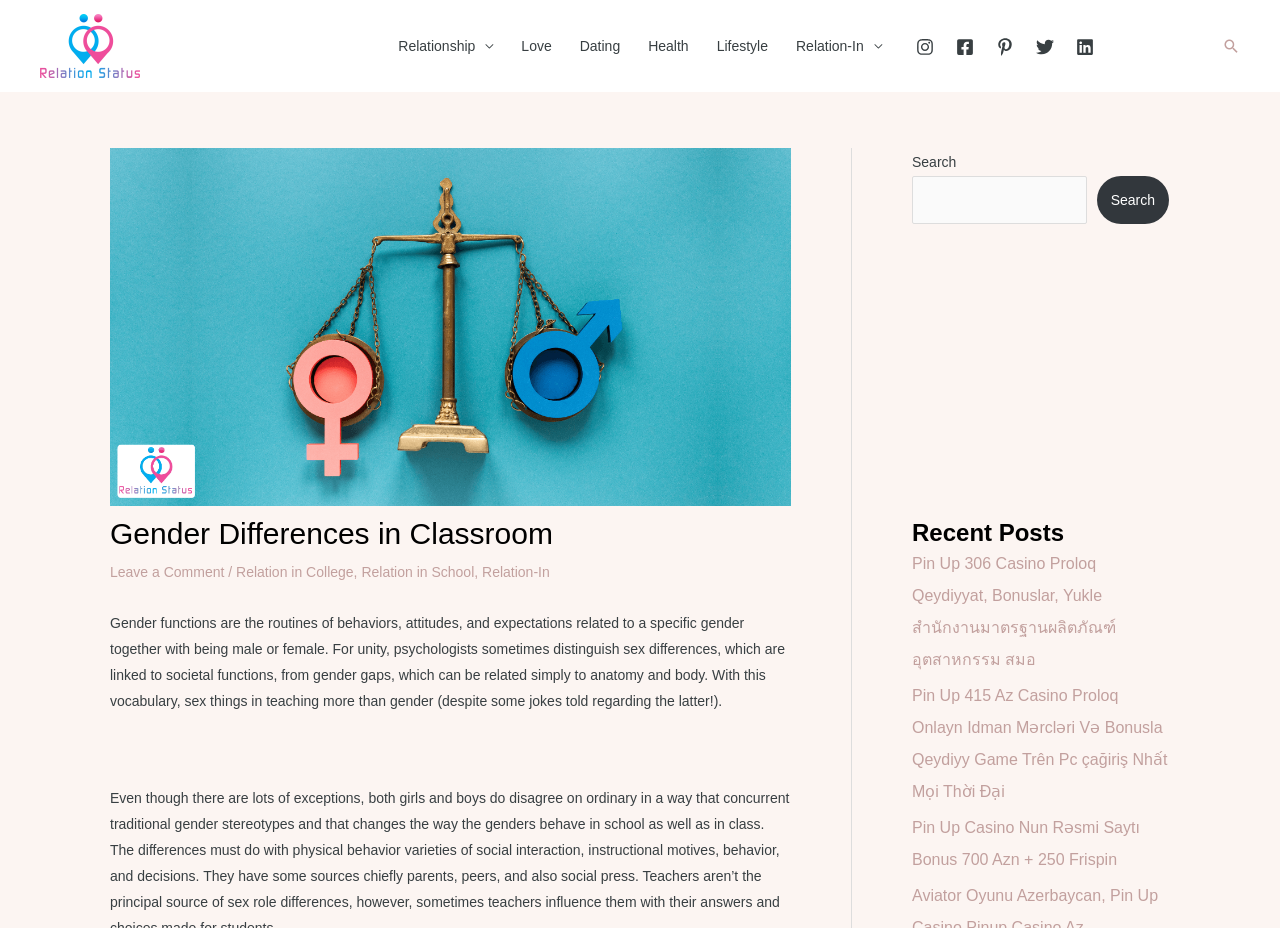What is the main topic of this webpage?
Look at the screenshot and respond with a single word or phrase.

Relationship and love